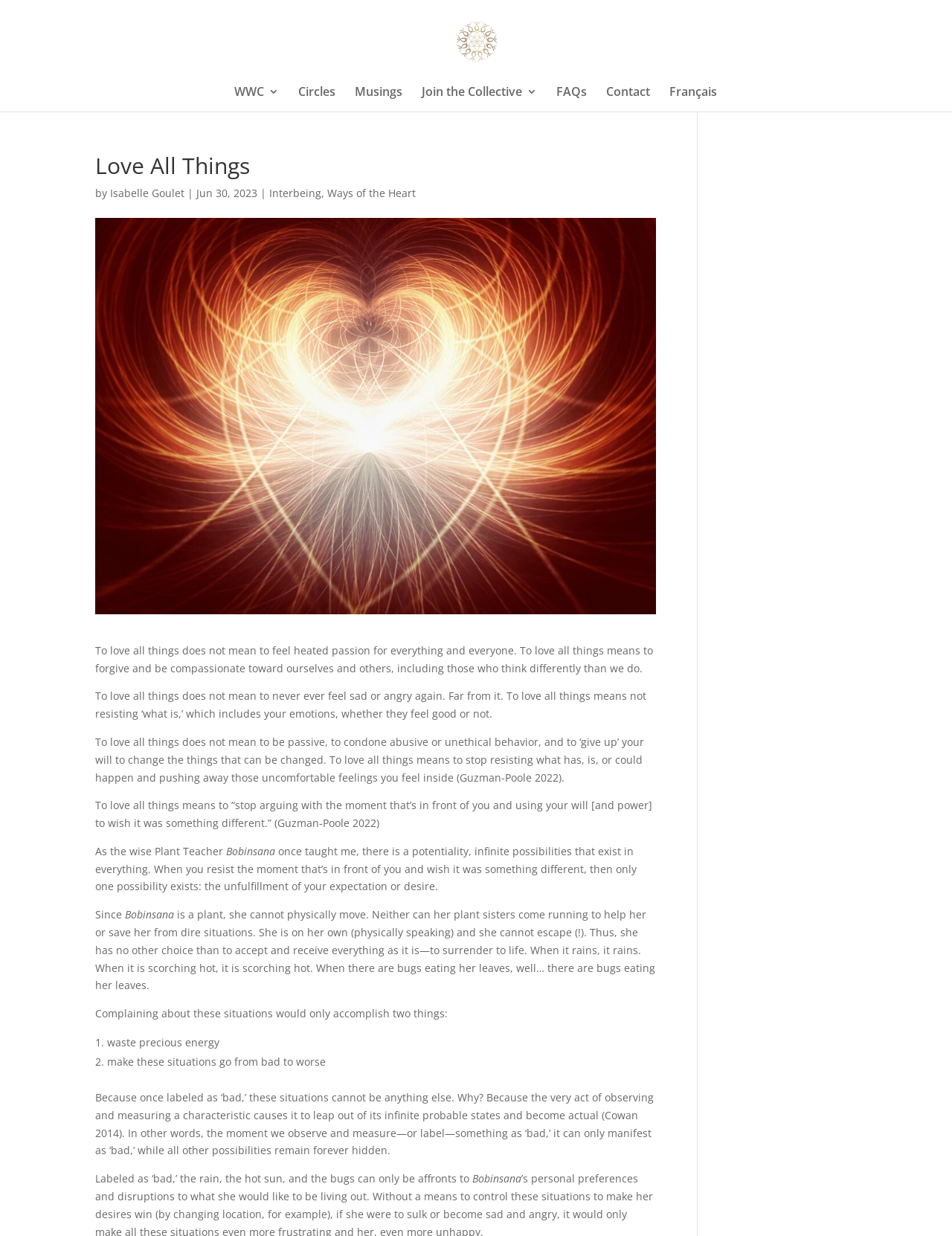What is the name of the plant mentioned in the article?
Please use the visual content to give a single word or phrase answer.

Bobinsana